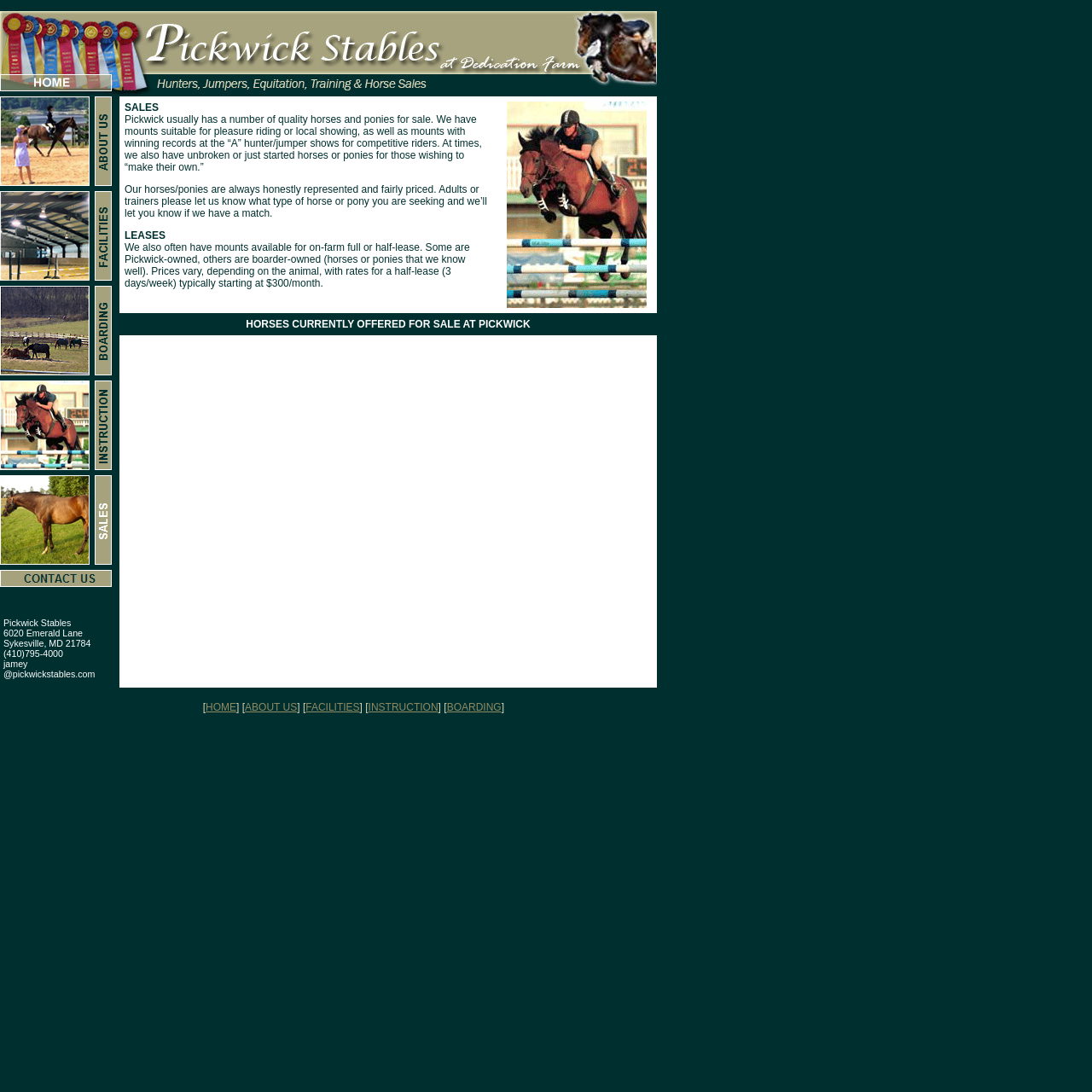Please locate the bounding box coordinates of the region I need to click to follow this instruction: "explore projects".

None